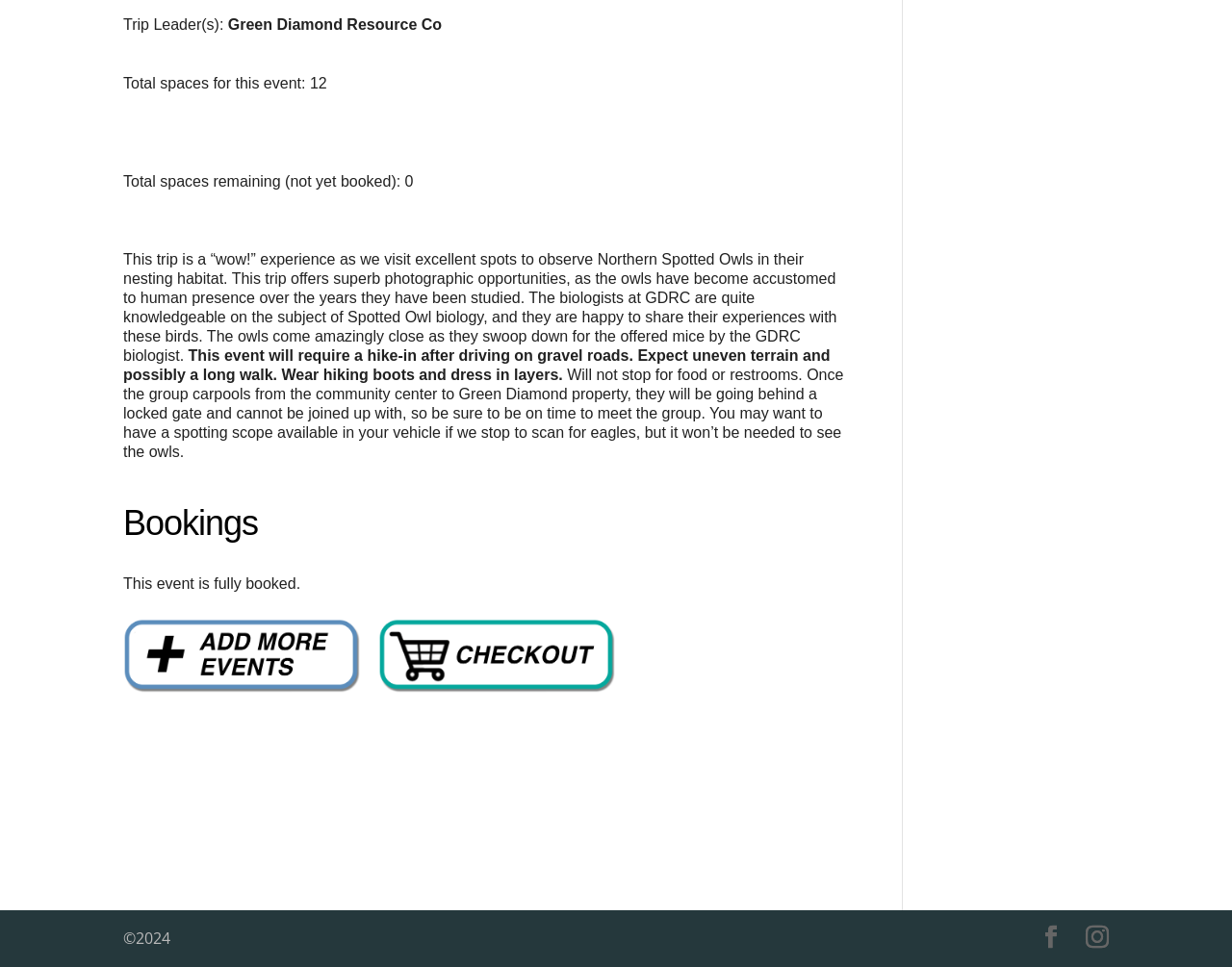Provide the bounding box coordinates of the HTML element described by the text: "Facebook".

[0.844, 0.957, 0.862, 0.985]